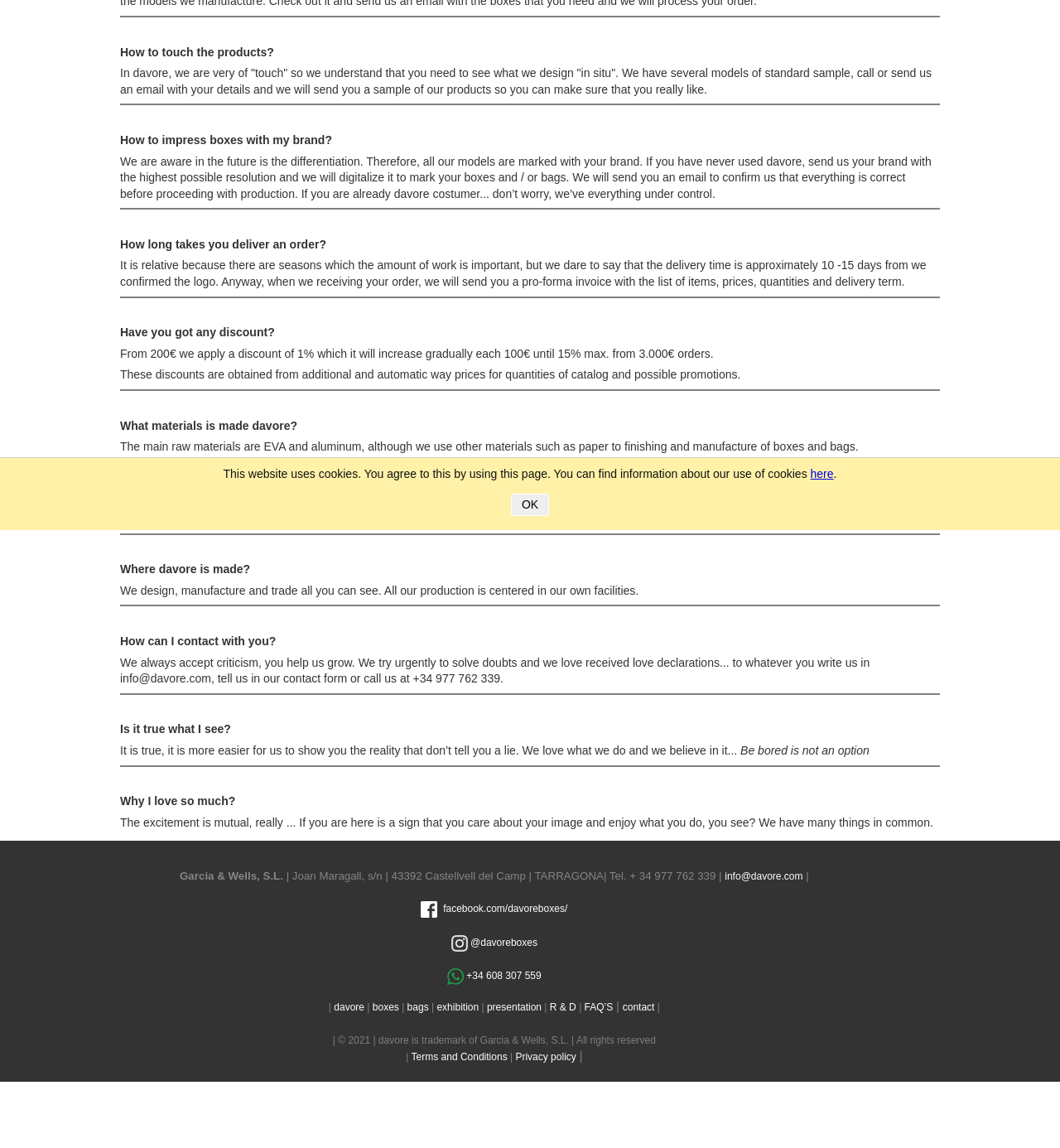Ascertain the bounding box coordinates for the UI element detailed here: "Terms and Conditions". The coordinates should be provided as [left, top, right, bottom] with each value being a float between 0 and 1.

[0.388, 0.915, 0.479, 0.925]